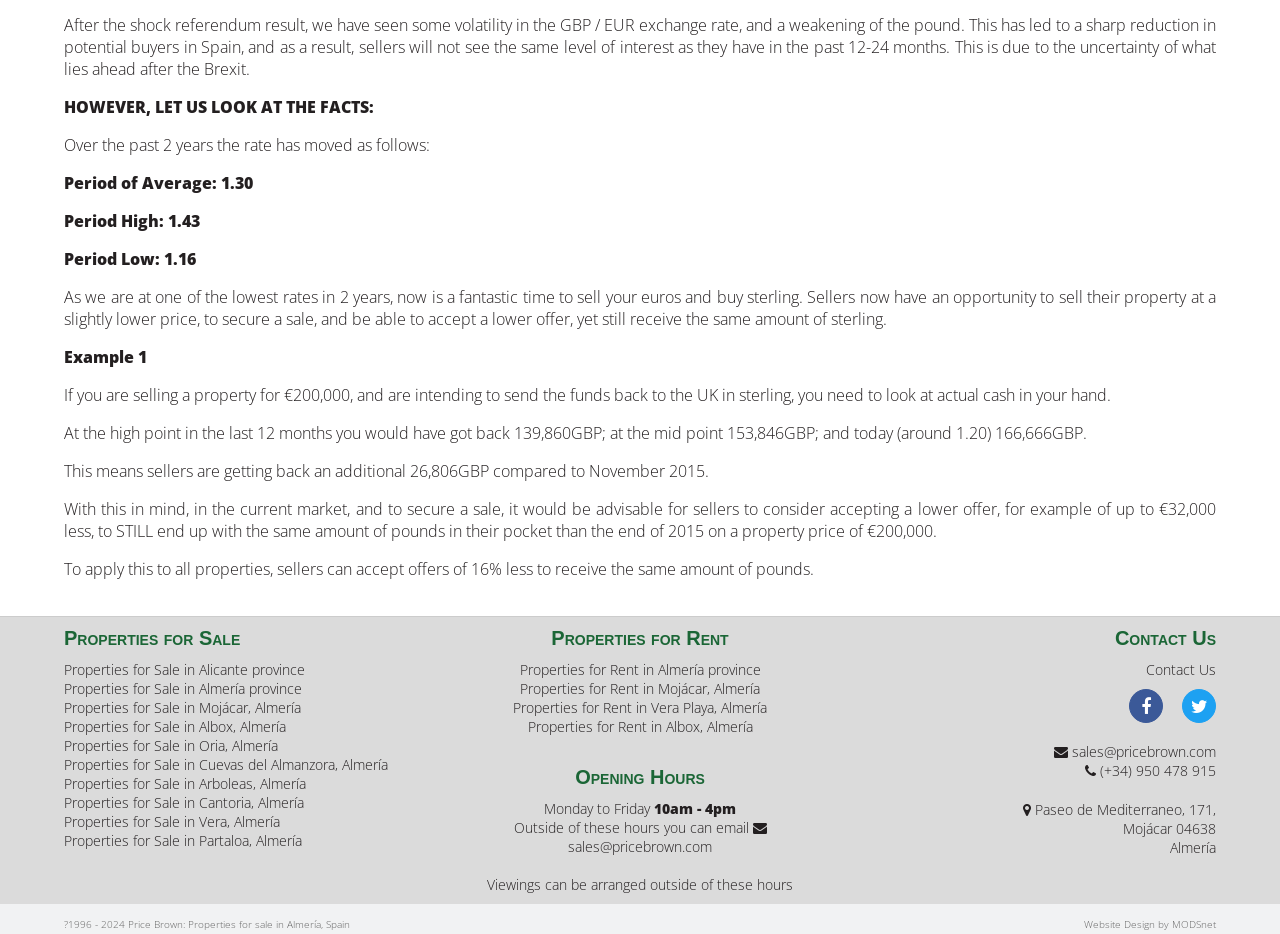Please provide the bounding box coordinate of the region that matches the element description: parent_node: Contact Us. Coordinates should be in the format (top-left x, top-left y, bottom-right x, bottom-right y) and all values should be between 0 and 1.

[0.923, 0.738, 0.95, 0.774]